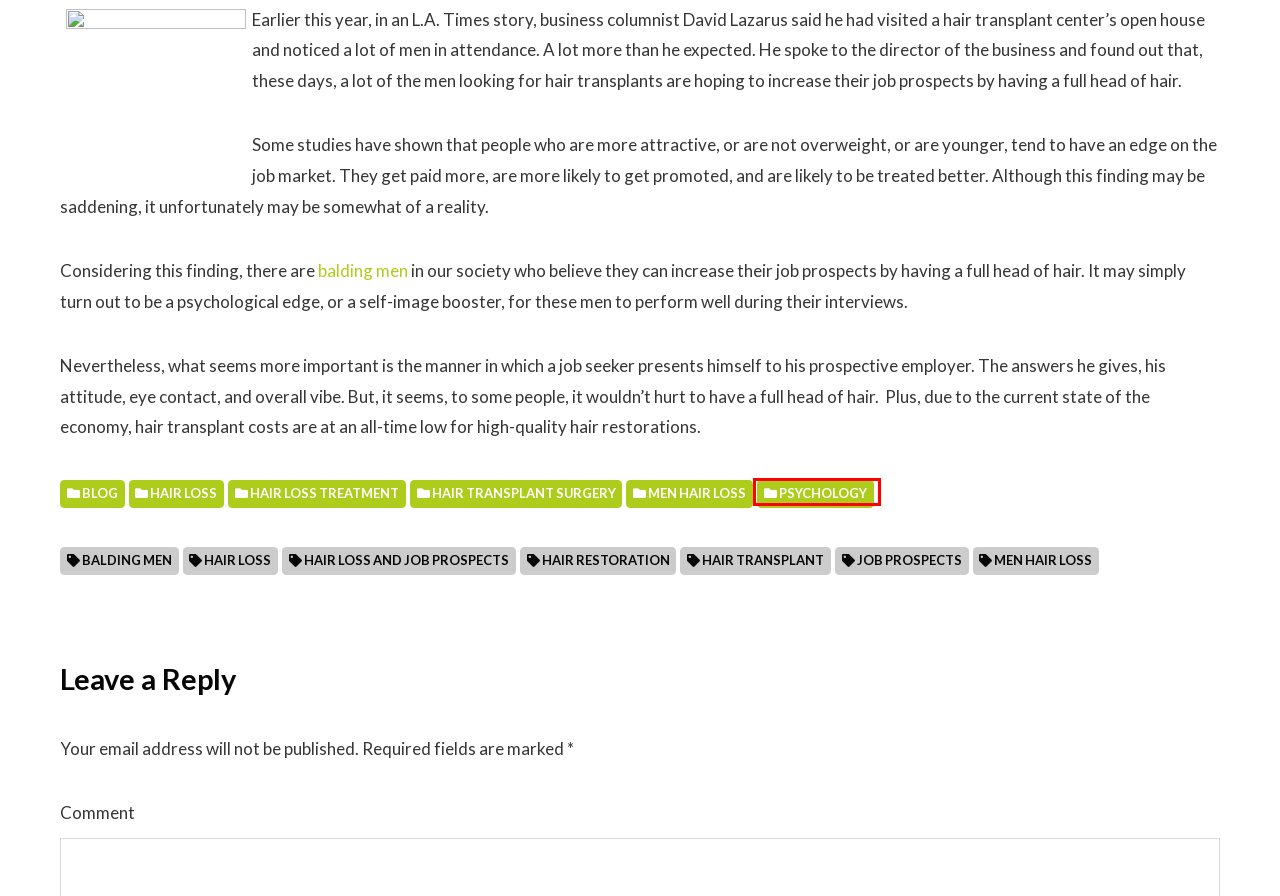Examine the screenshot of a webpage with a red bounding box around an element. Then, select the webpage description that best represents the new page after clicking the highlighted element. Here are the descriptions:
A. balding men – US Hair Restoration
B. hair transplant surgery – US Hair Restoration
C. Looking to hair transplants to get ahead in tough job market - Los Angeles Times
D. psychology – US Hair Restoration
E. blog – US Hair Restoration
F. hair loss – US Hair Restoration
G. men hair loss – US Hair Restoration
H. hair loss and job prospects – US Hair Restoration

D